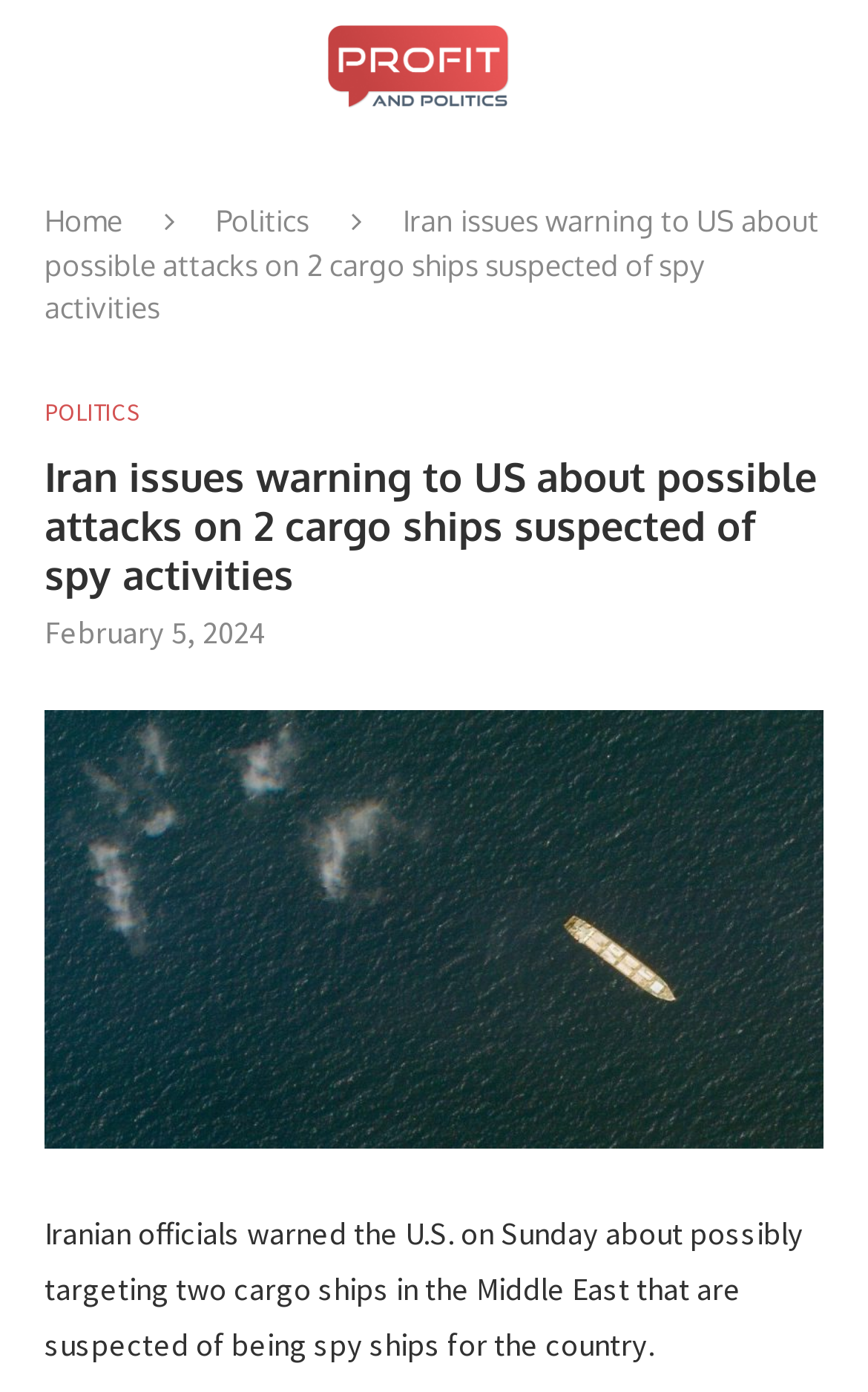Identify the bounding box of the UI element that matches this description: "alt="Profit And Politics"".

[0.378, 0.002, 0.586, 0.094]